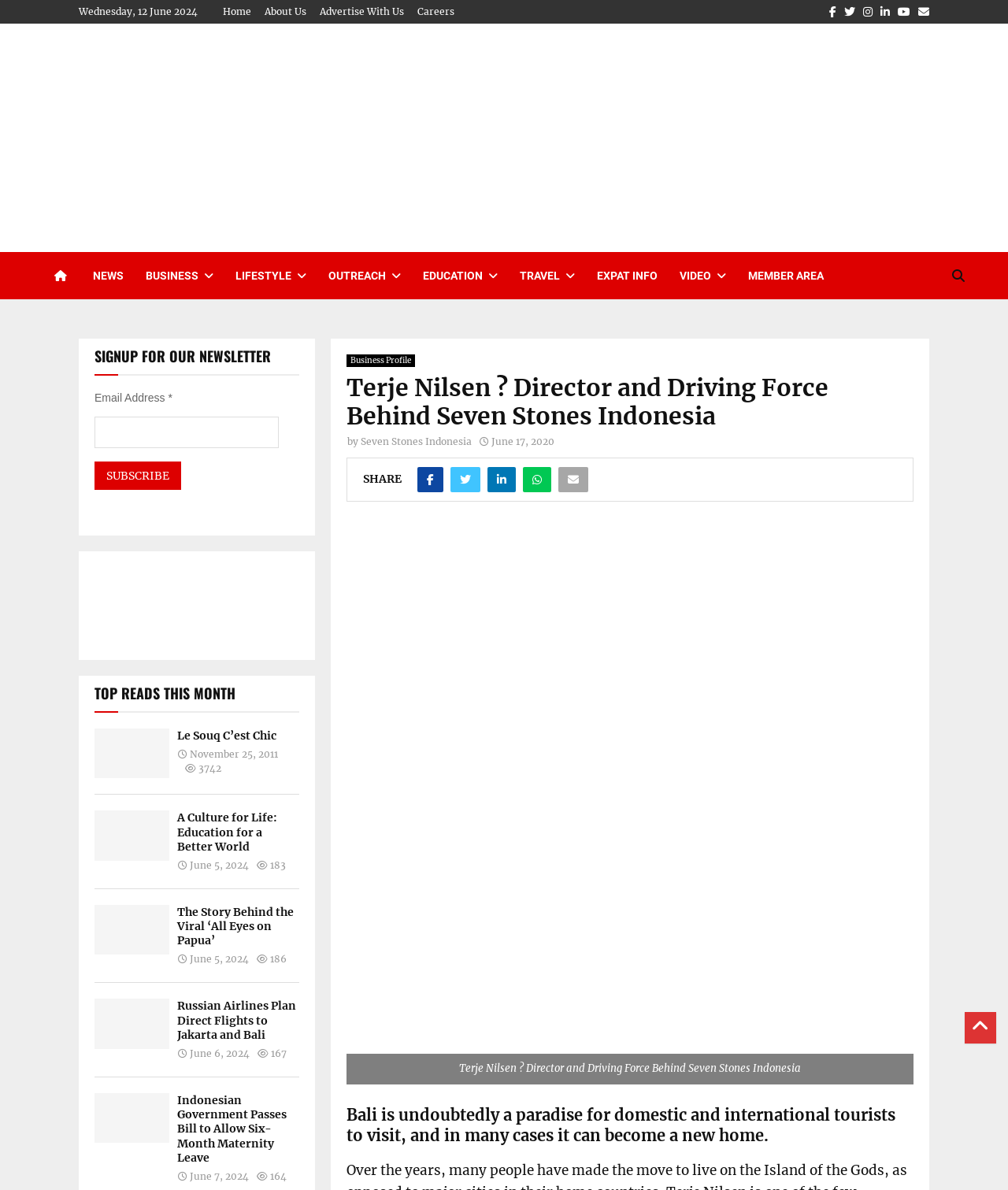What is the category of the article 'Le Souq C’est Chic'?
Using the image as a reference, answer the question in detail.

I found the answer by looking at the navigation links at the top of the page, which include 'NEWS', 'BUSINESS', 'LIFESTYLE', and others. Since 'Le Souq C’est Chic' is a article, I inferred that it belongs to one of these categories. By looking at the content of the article, I determined that it is most likely related to 'LIFESTYLE'.